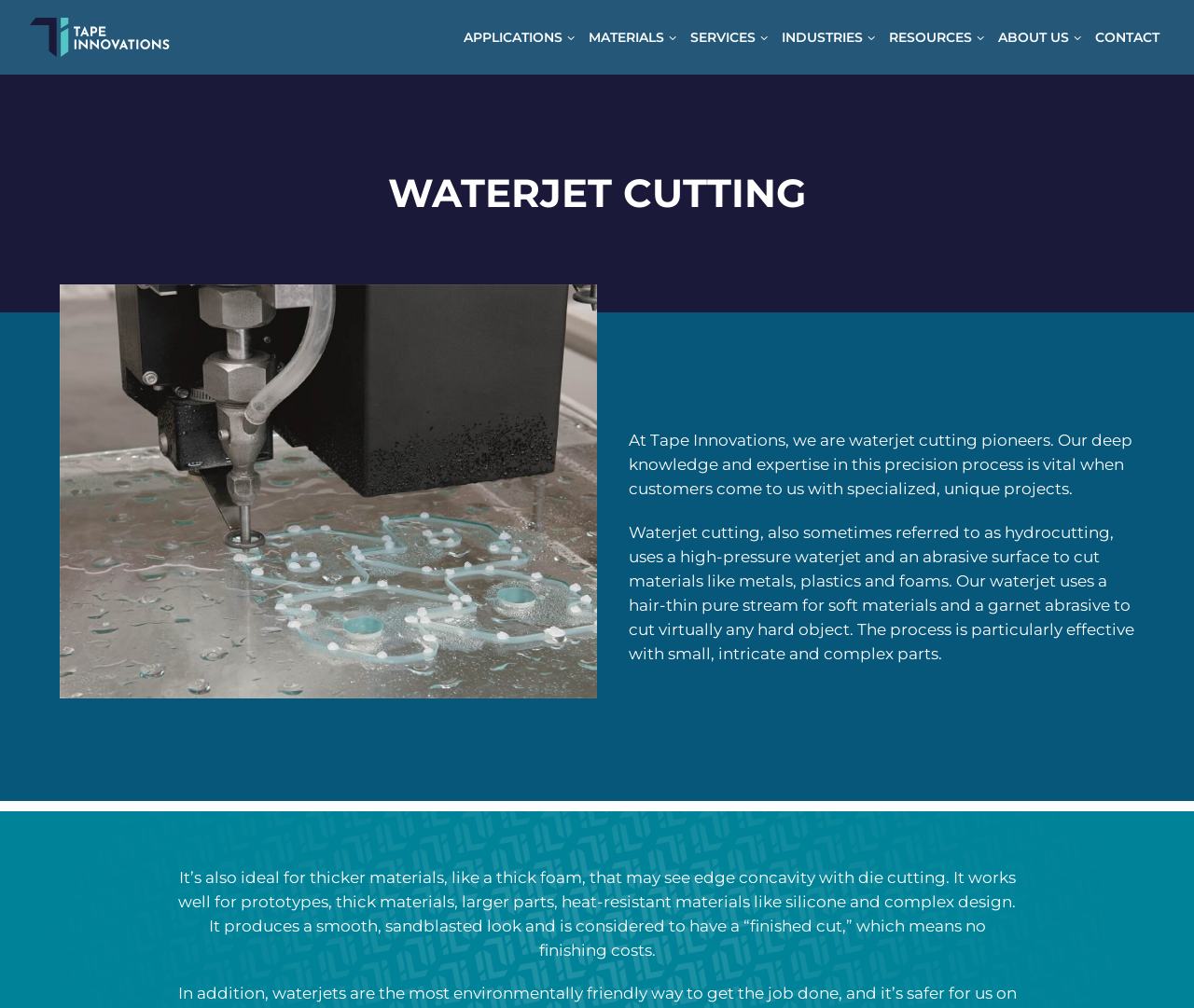Bounding box coordinates must be specified in the format (top-left x, top-left y, bottom-right x, bottom-right y). All values should be floating point numbers between 0 and 1. What are the bounding box coordinates of the UI element described as: alt="Tape Innovations"

[0.025, 0.017, 0.142, 0.057]